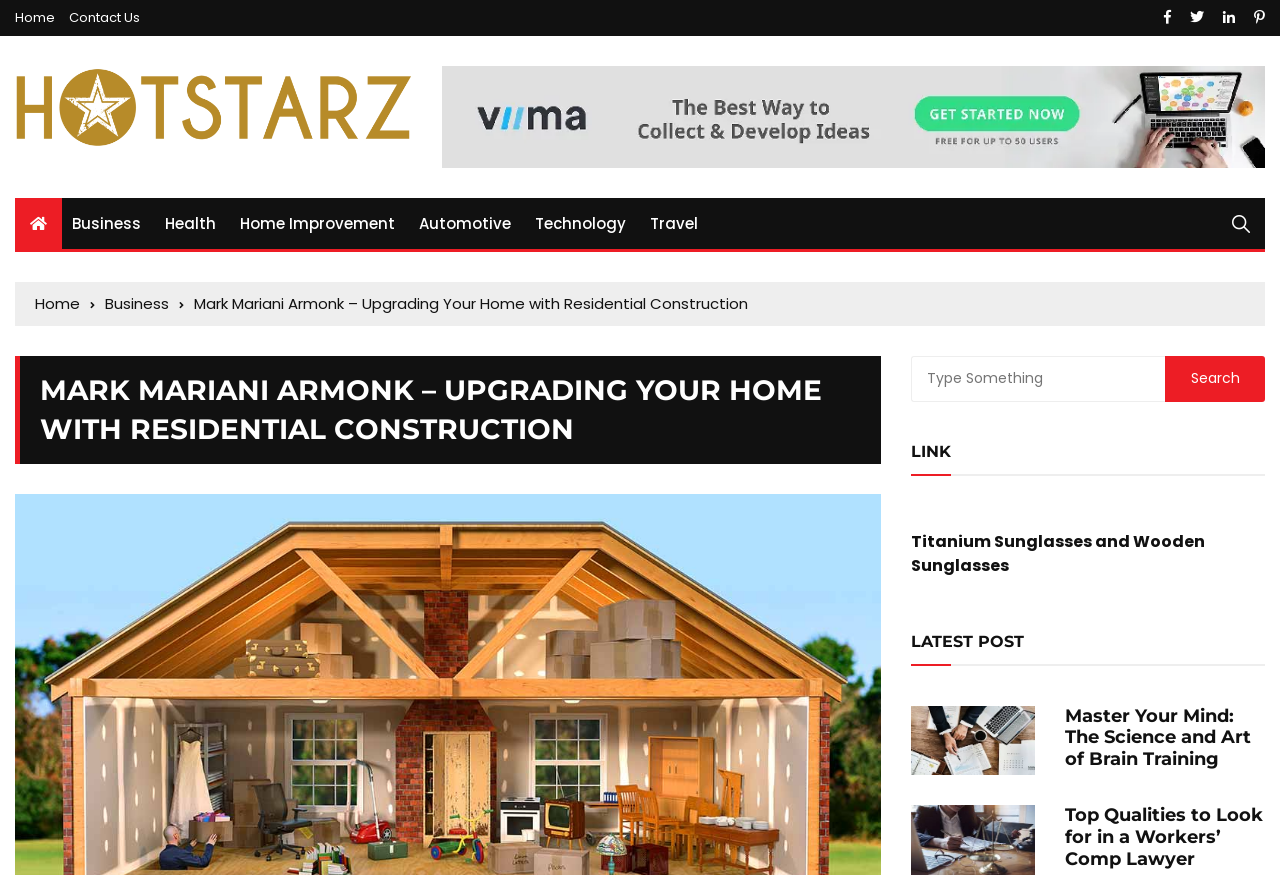Specify the bounding box coordinates of the area to click in order to execute this command: 'Search for something'. The coordinates should consist of four float numbers ranging from 0 to 1, and should be formatted as [left, top, right, bottom].

[0.712, 0.406, 0.988, 0.459]